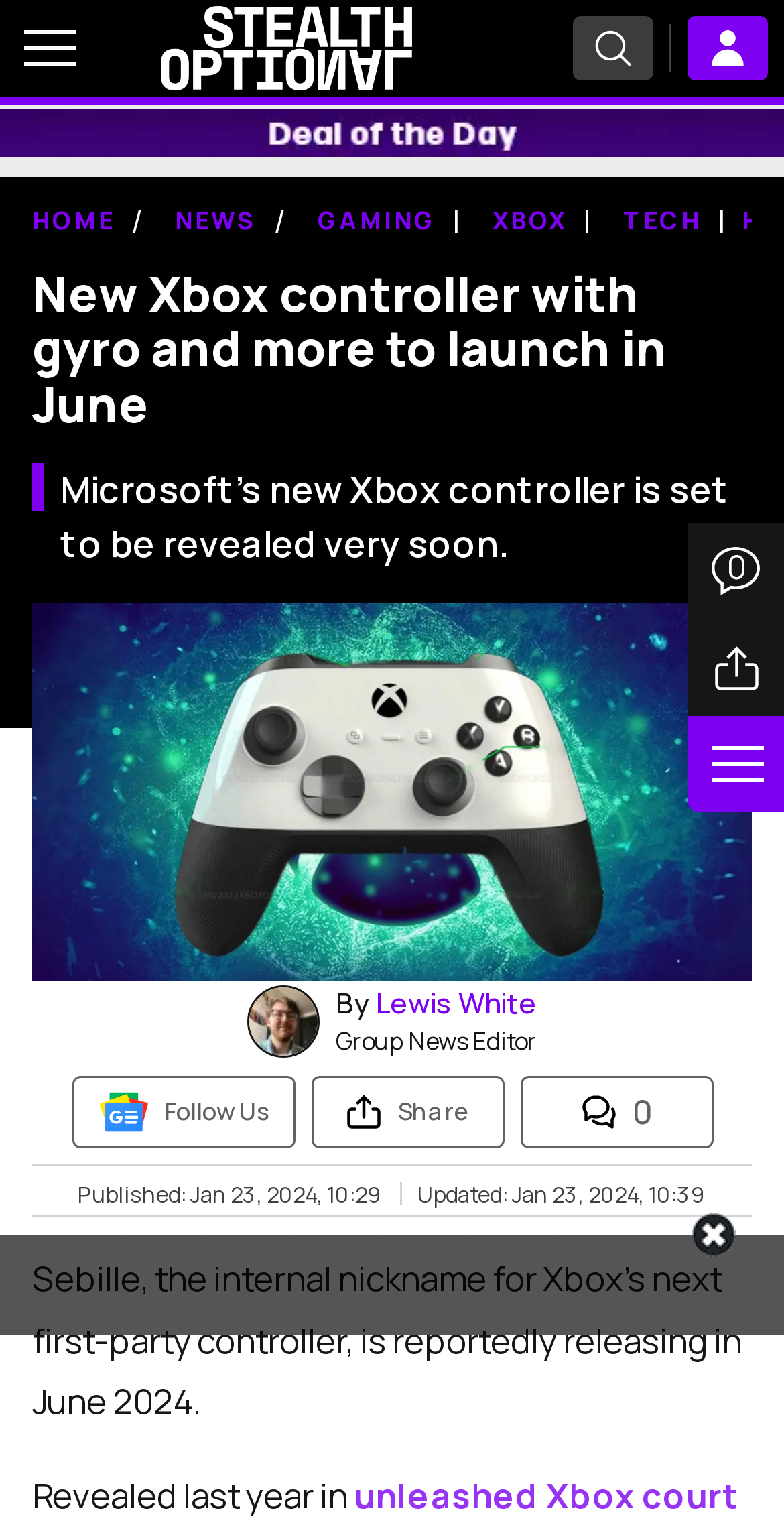Identify the bounding box for the given UI element using the description provided. Coordinates should be in the format (top-left x, top-left y, bottom-right x, bottom-right y) and must be between 0 and 1. Here is the description: alt="Stealth Optional logo"

[0.267, 0.004, 0.587, 0.059]